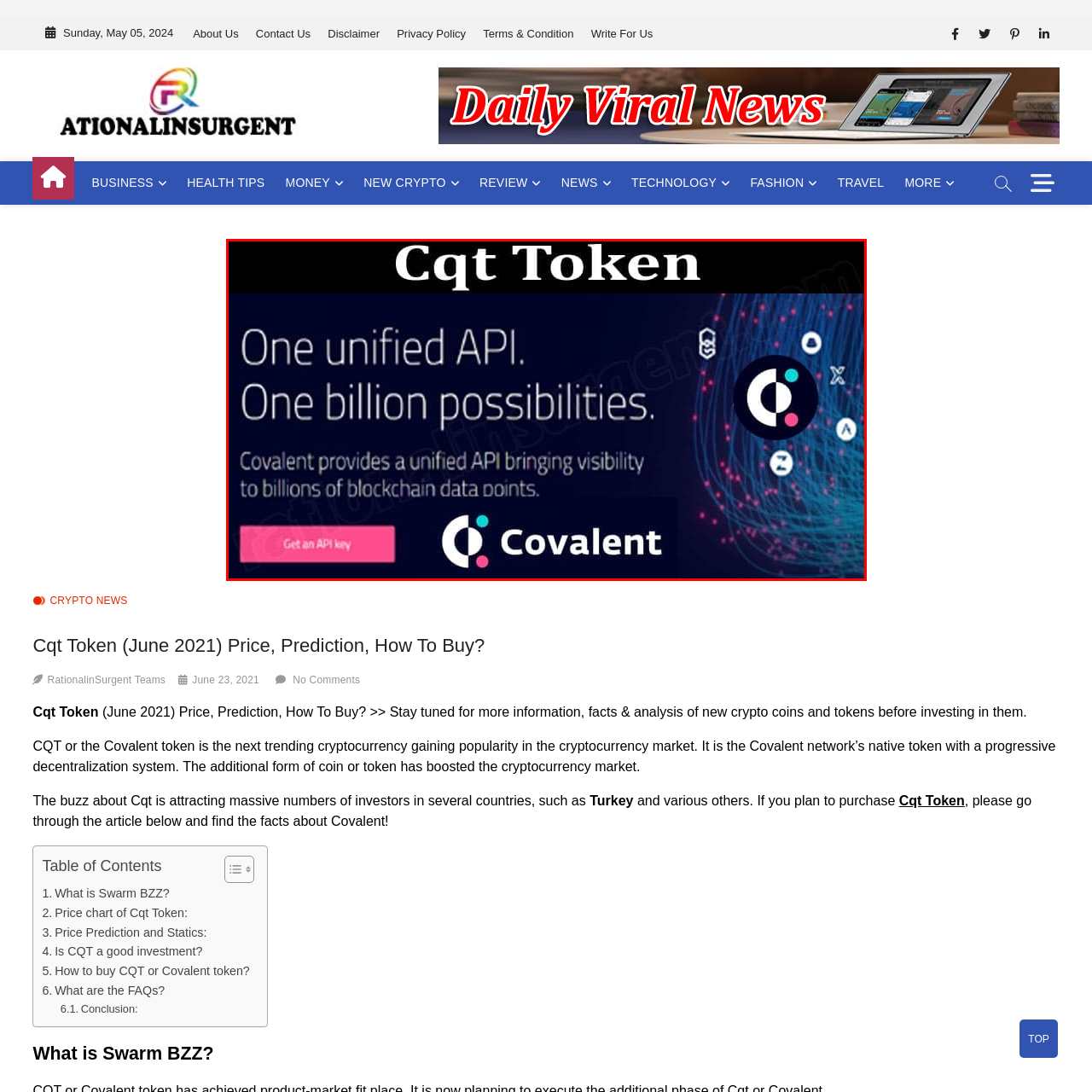Focus on the image confined within the red boundary and provide a single word or phrase in response to the question:
What is the purpose of the call-to-action button?

To get an API key